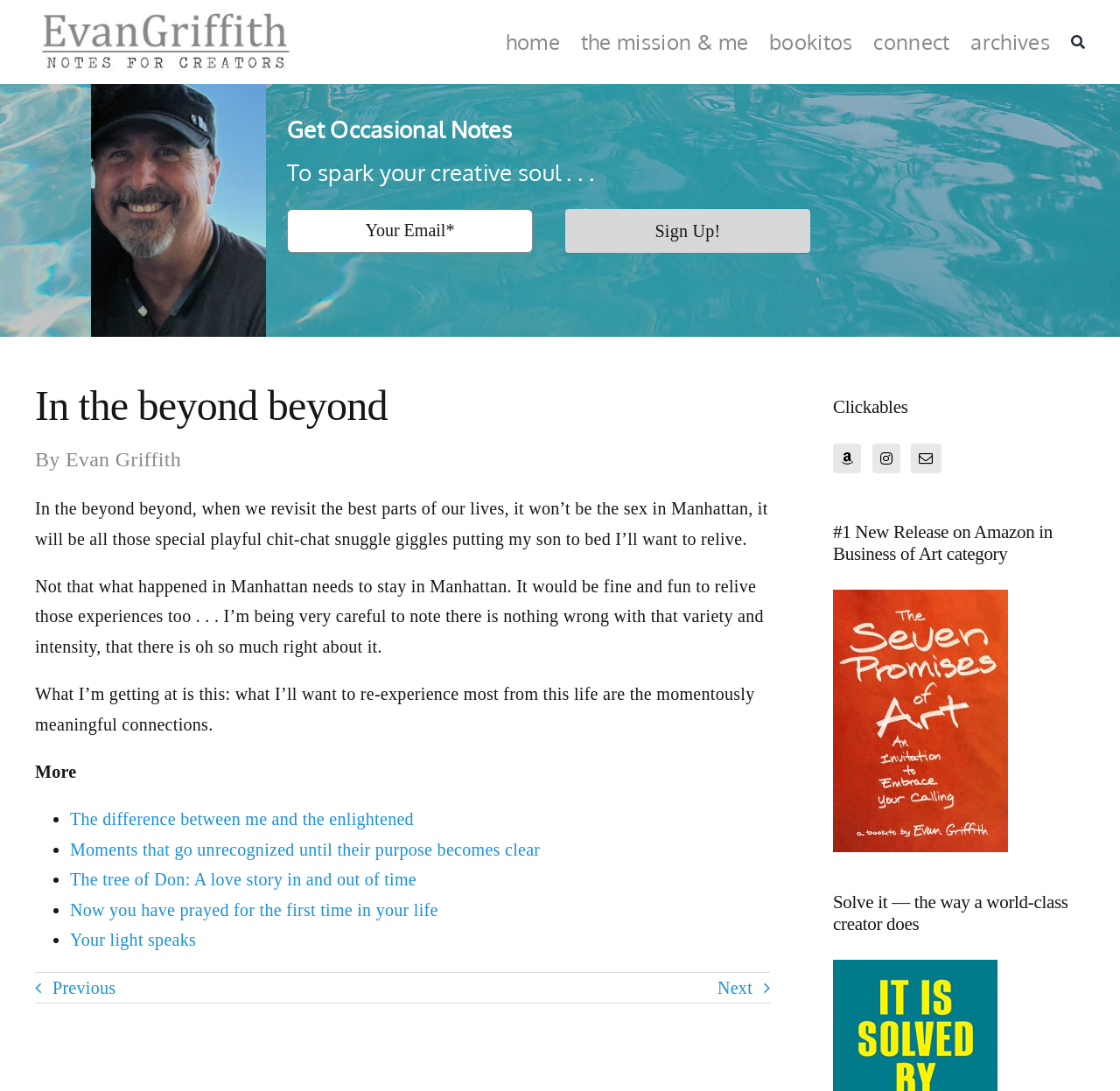Find the bounding box coordinates of the clickable area that will achieve the following instruction: "Click the 'Sign Up!' button".

[0.504, 0.191, 0.724, 0.232]